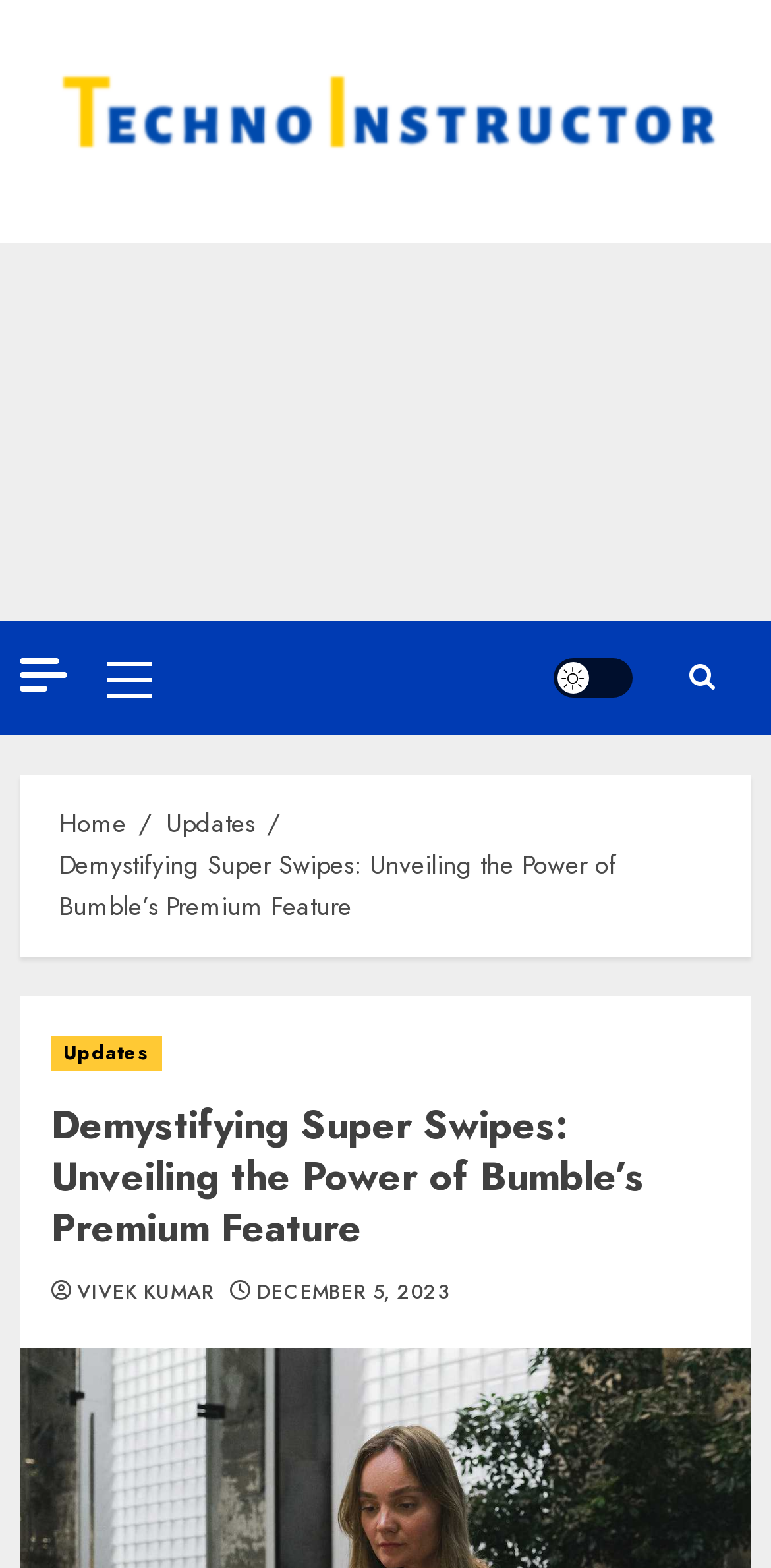Can you specify the bounding box coordinates of the area that needs to be clicked to fulfill the following instruction: "Submit the exclusive offer form"?

[0.251, 0.518, 0.749, 0.569]